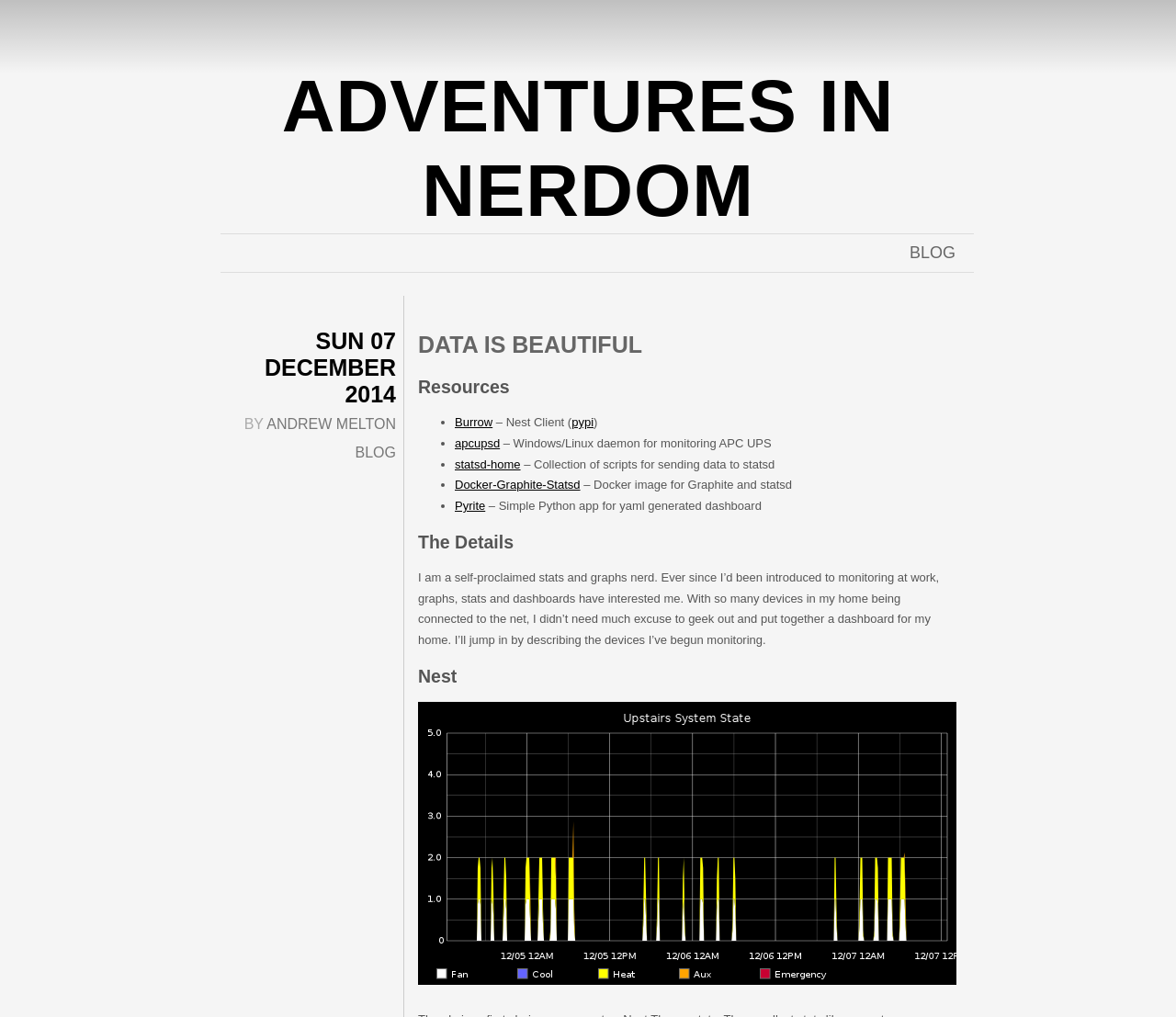Extract the main heading from the webpage content.

ADVENTURES IN NERDOM